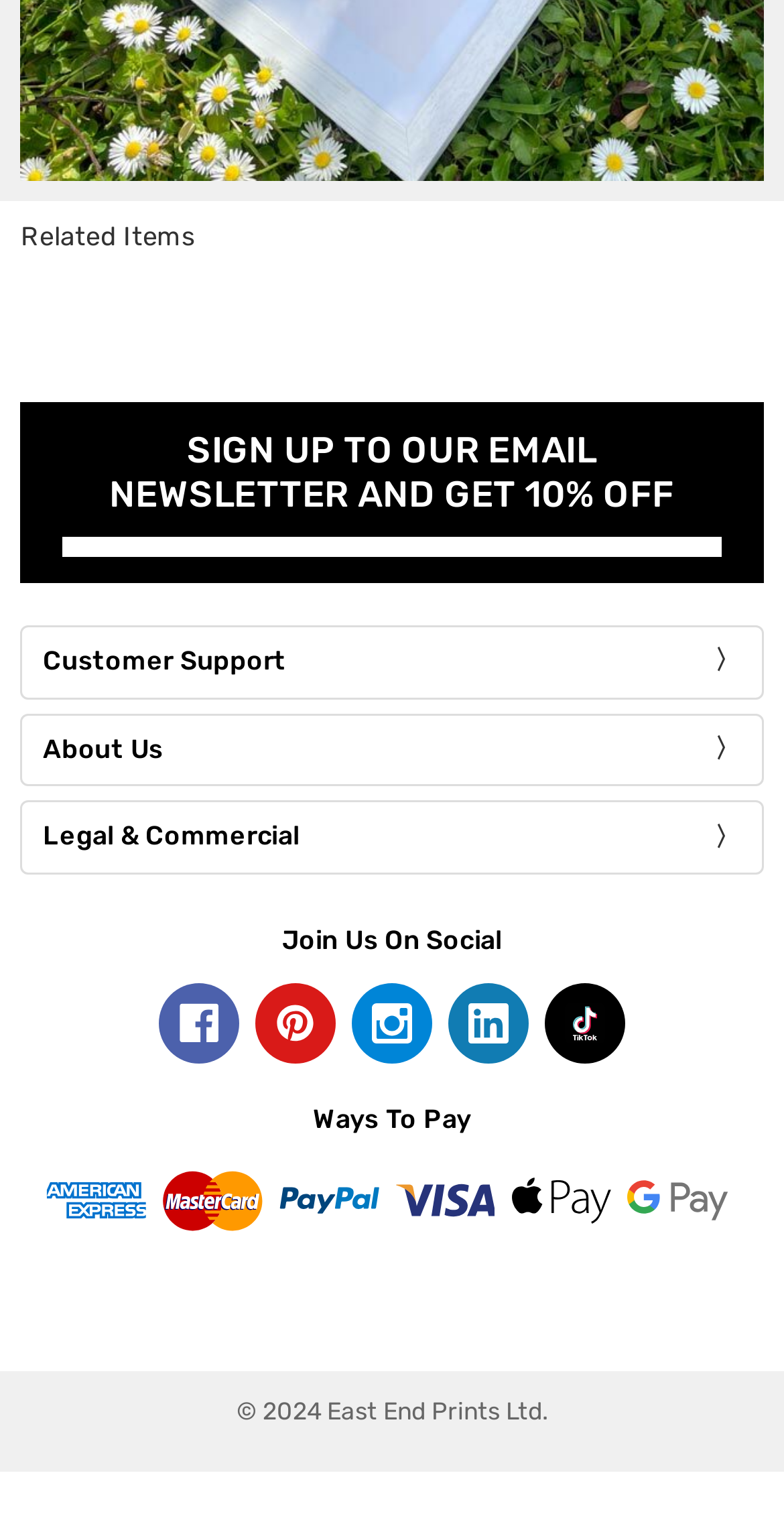Use a single word or phrase to answer this question: 
What is the main topic of the webpage?

Art Prints